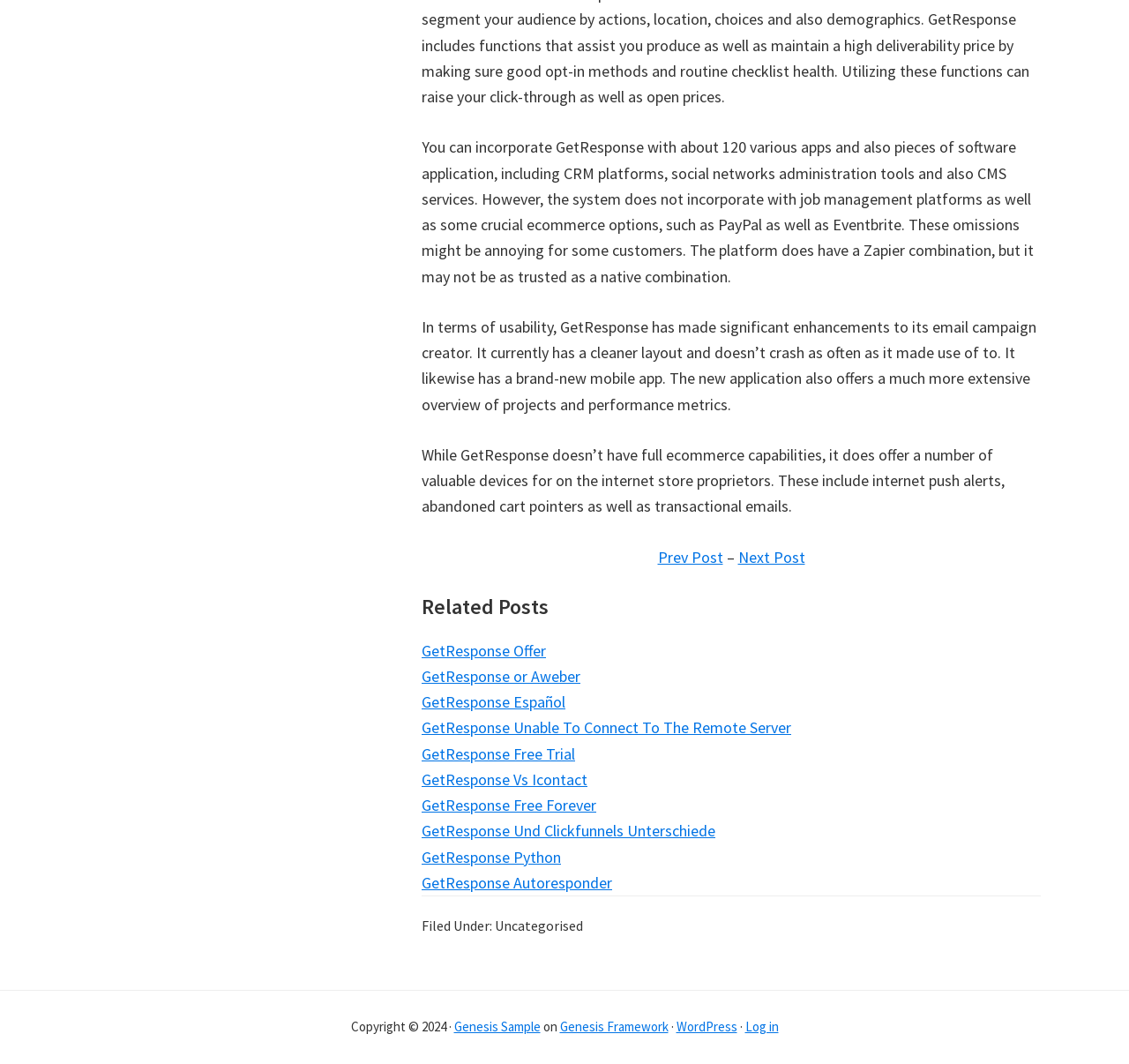Identify the bounding box coordinates for the region to click in order to carry out this instruction: "Click on 'GetResponse Free Trial'". Provide the coordinates using four float numbers between 0 and 1, formatted as [left, top, right, bottom].

[0.373, 0.699, 0.509, 0.718]